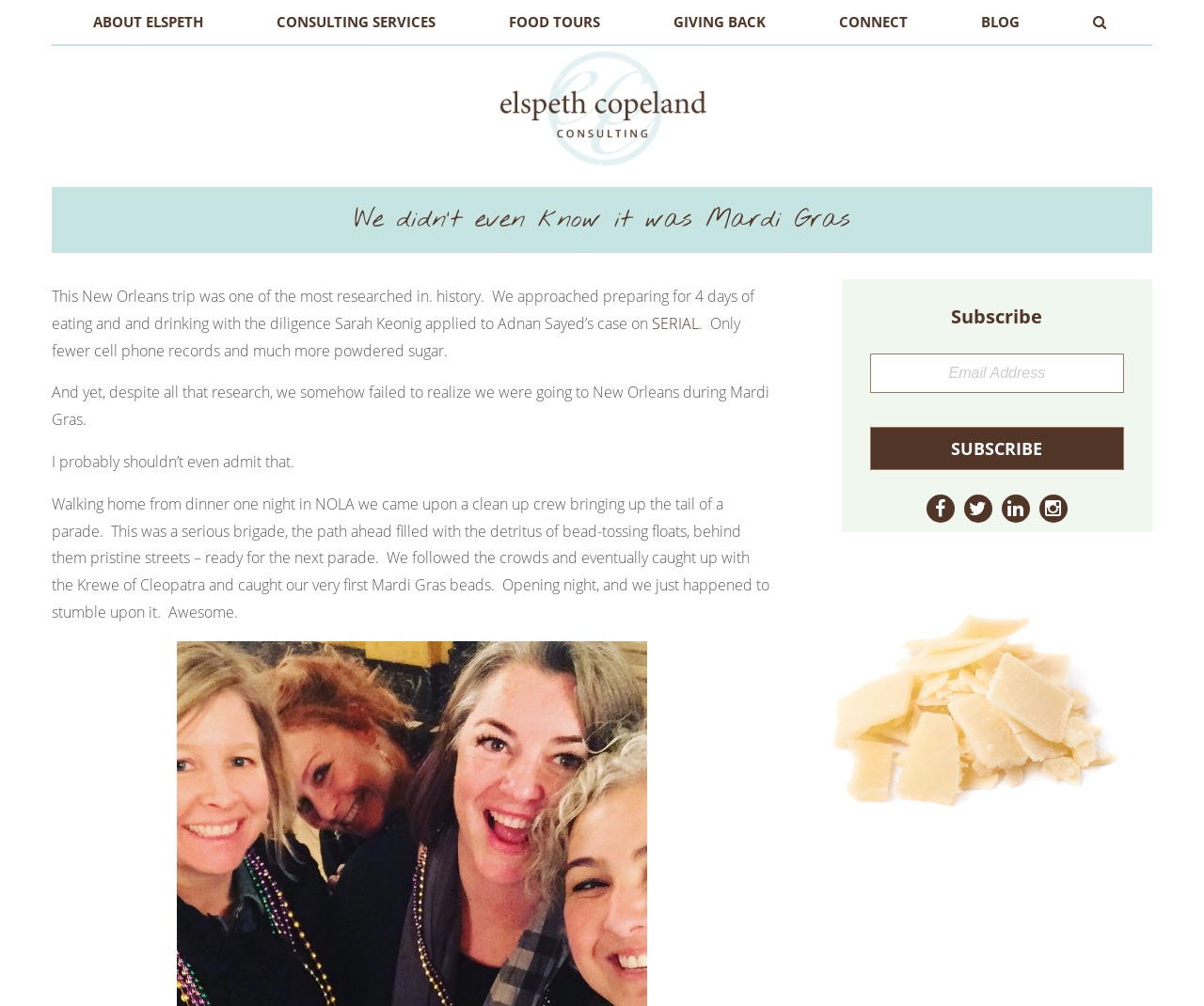Locate the bounding box coordinates of the element that should be clicked to execute the following instruction: "Click on the 'FOOD TOURS' link".

[0.391, 0.0, 0.529, 0.044]